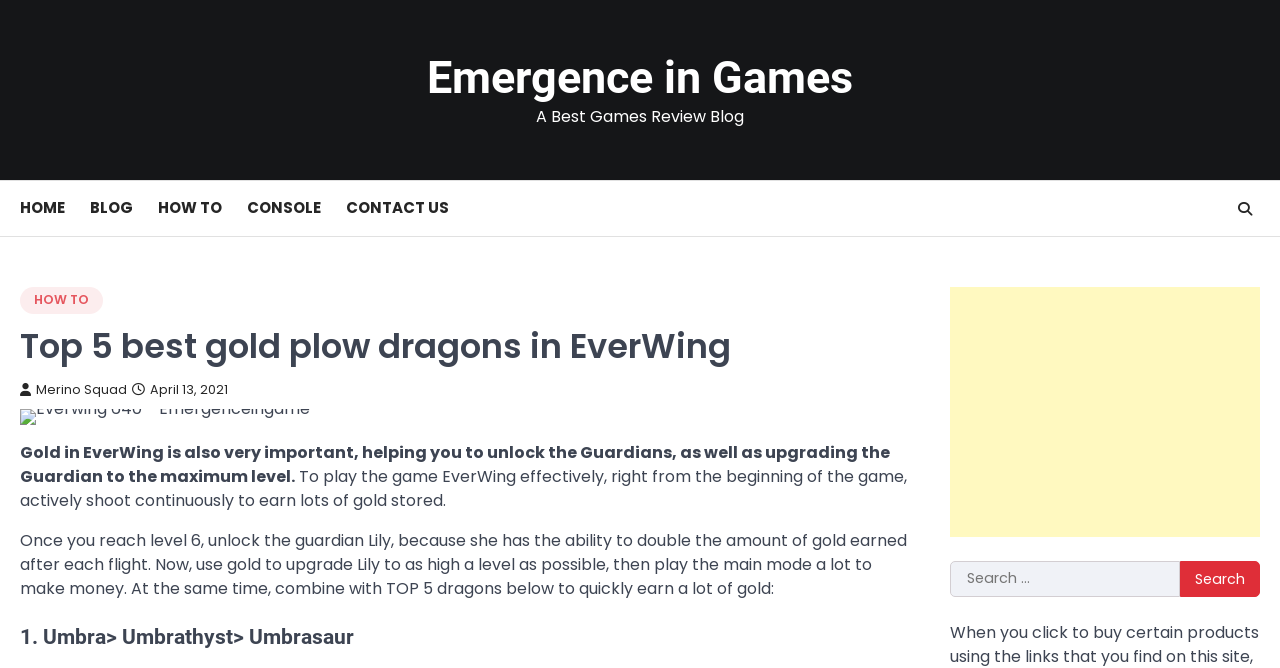Please provide the main heading of the webpage content.

Top 5 best gold plow dragons in EverWing